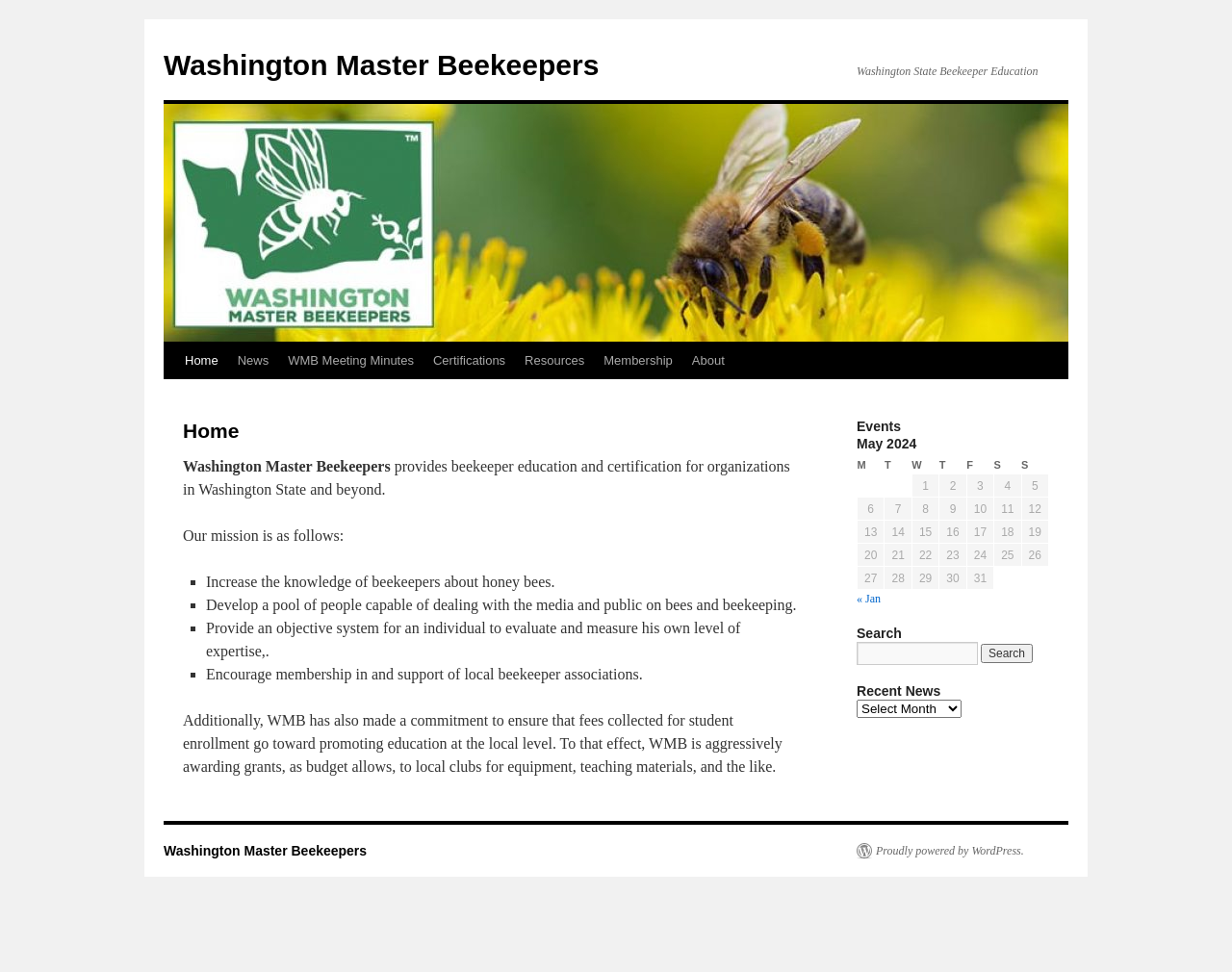Identify the bounding box coordinates of the clickable region to carry out the given instruction: "Read the mission statement".

[0.148, 0.543, 0.279, 0.56]